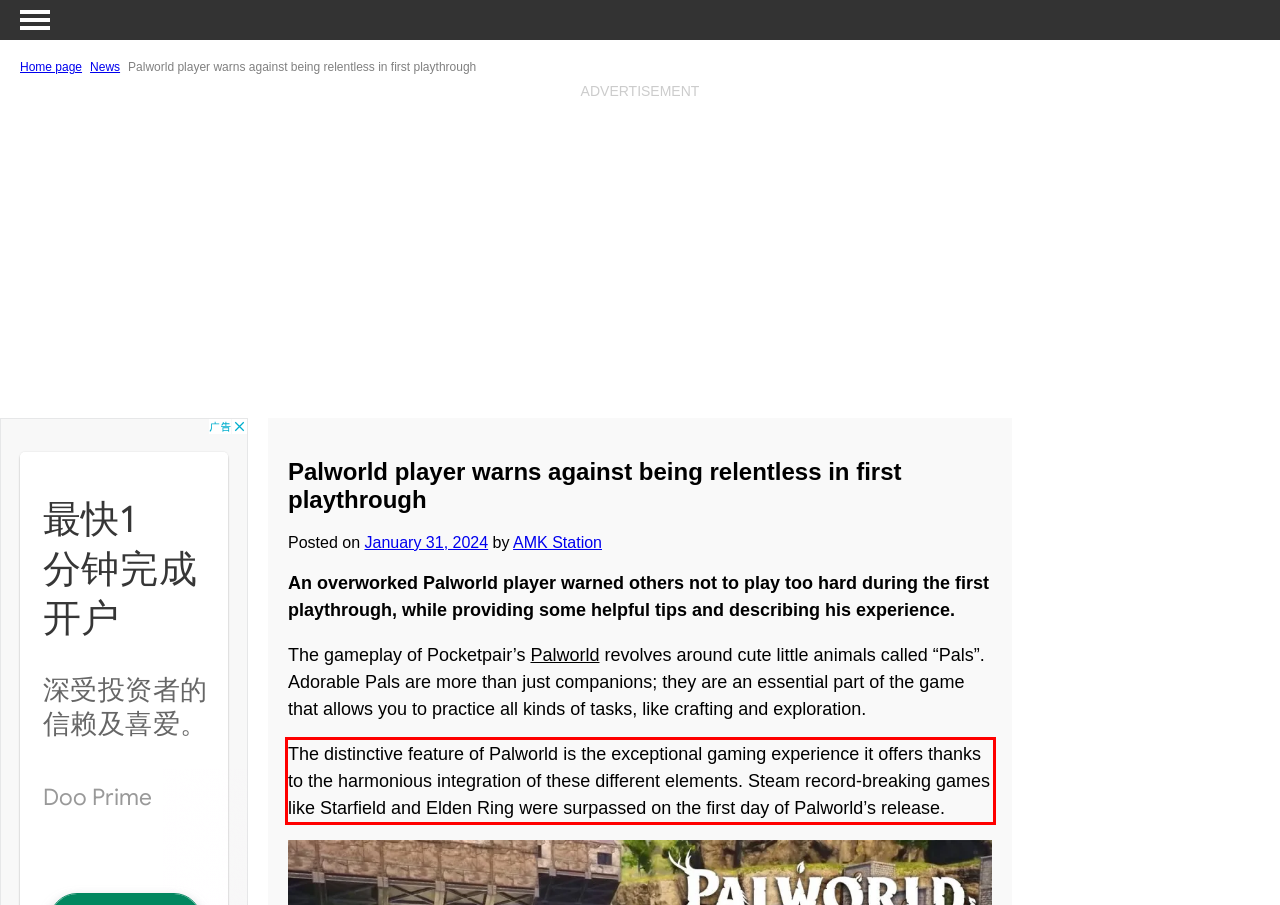Please extract the text content from the UI element enclosed by the red rectangle in the screenshot.

The distinctive feature of Palworld is the exceptional gaming experience it offers thanks to the harmonious integration of these different elements. Steam record-breaking games like Starfield and Elden Ring were surpassed on the first day of Palworld’s release.